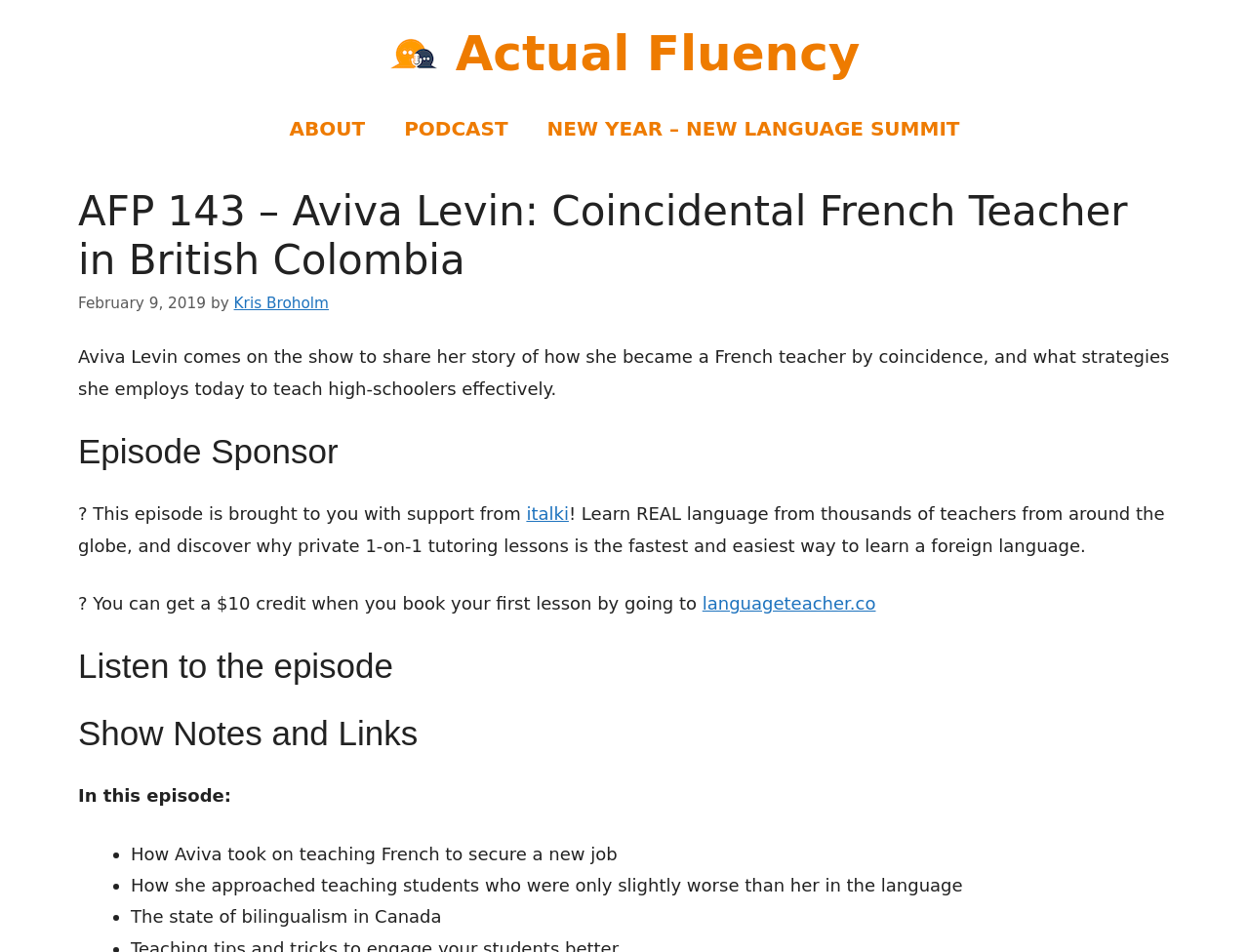Reply to the question below using a single word or brief phrase:
What is one of the strategies Aviva Levin employs to teach high-schoolers effectively?

Not specified